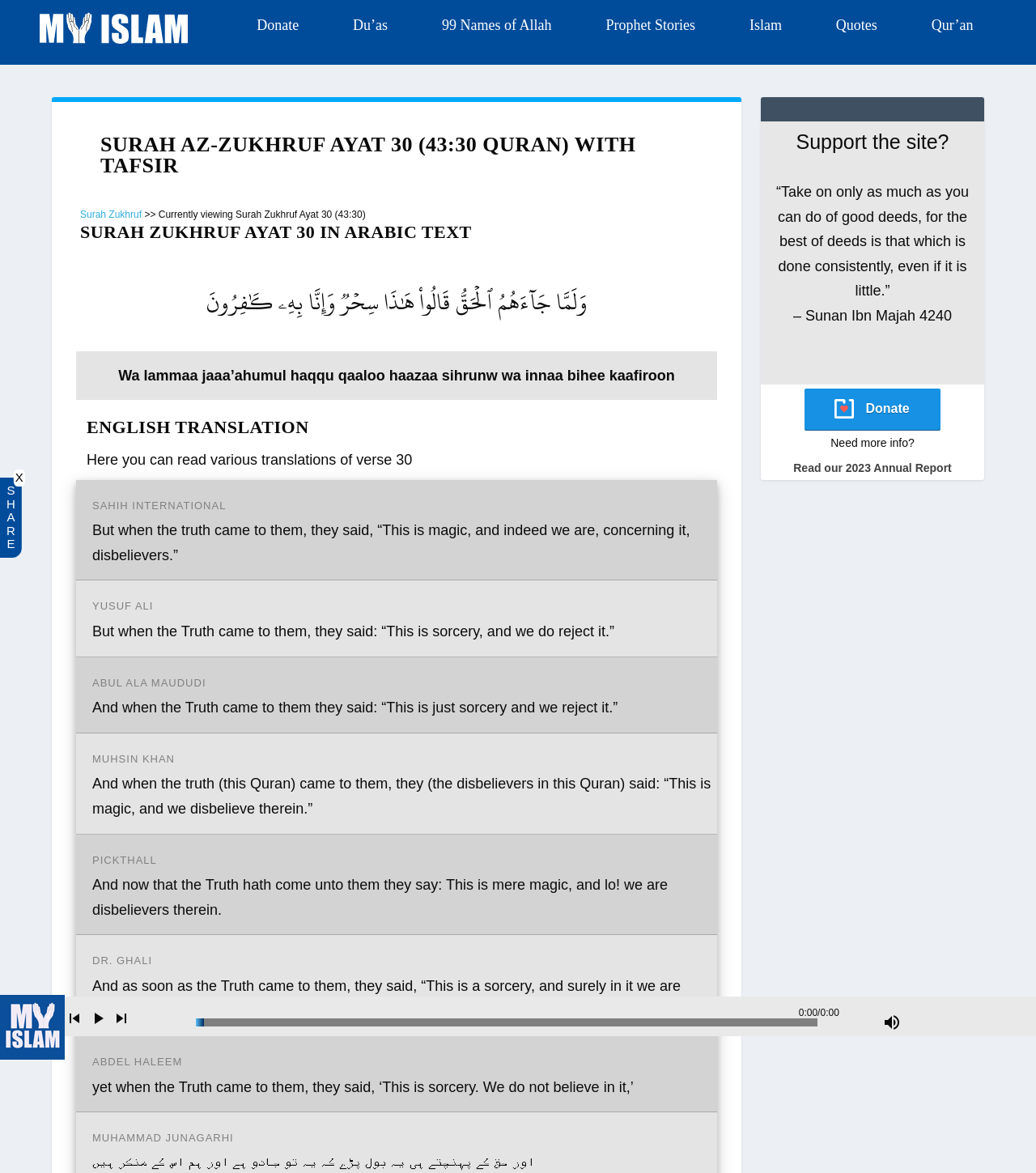How many translations of Surah Zukhruf Ayat 30 are provided?
Using the information from the image, answer the question thoroughly.

The webpage provides multiple translations of Surah Zukhruf Ayat 30, and upon counting, I found 8 different translations provided by various scholars and translators, including Sahih International, Yusuf Ali, Abul Ala Maududi, and others.